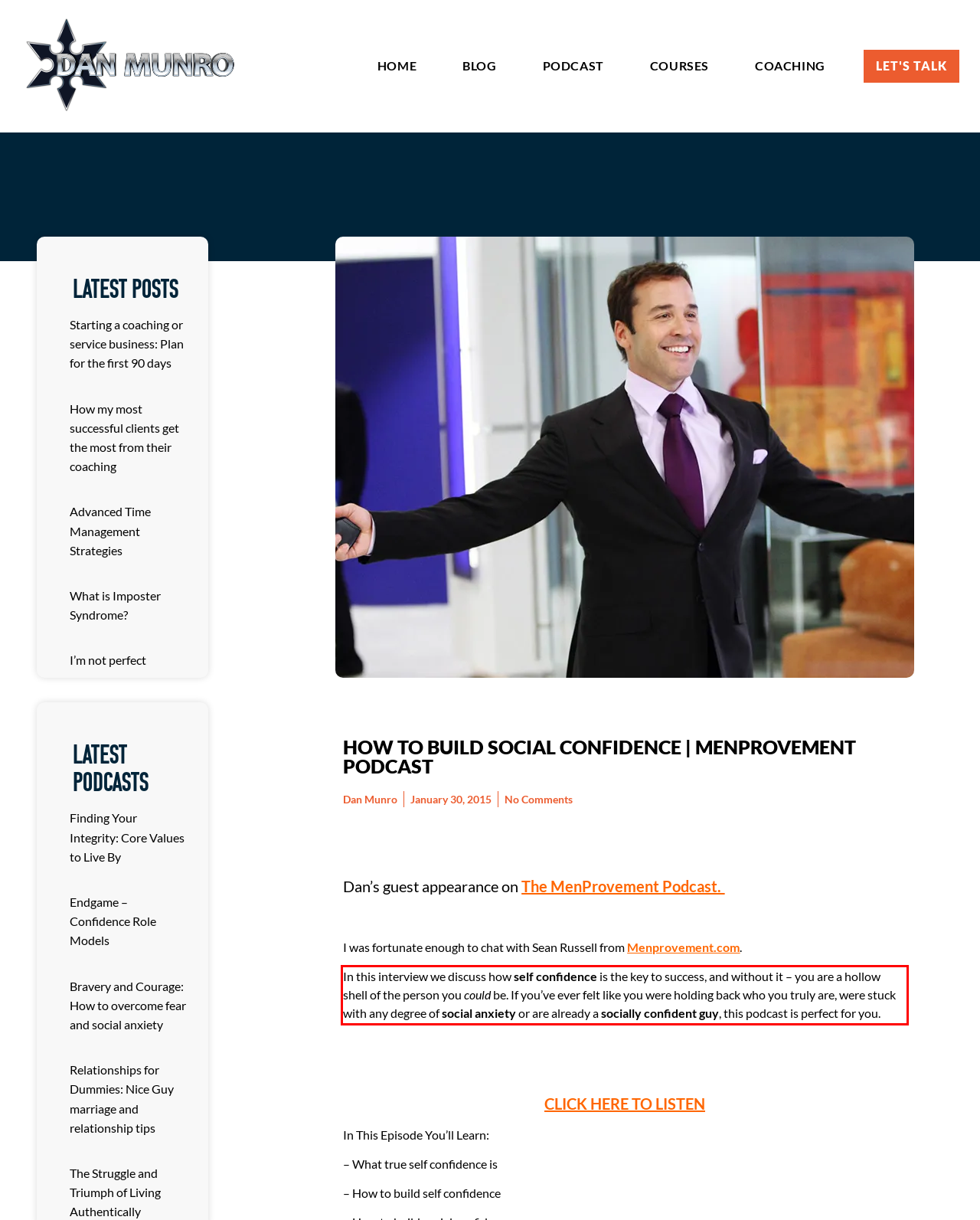Review the webpage screenshot provided, and perform OCR to extract the text from the red bounding box.

In this interview we discuss how self confidence is the key to success, and without it – you are a hollow shell of the person you could be. If you’ve ever felt like you were holding back who you truly are, were stuck with any degree of social anxiety or are already a socially confident guy, this podcast is perfect for you.